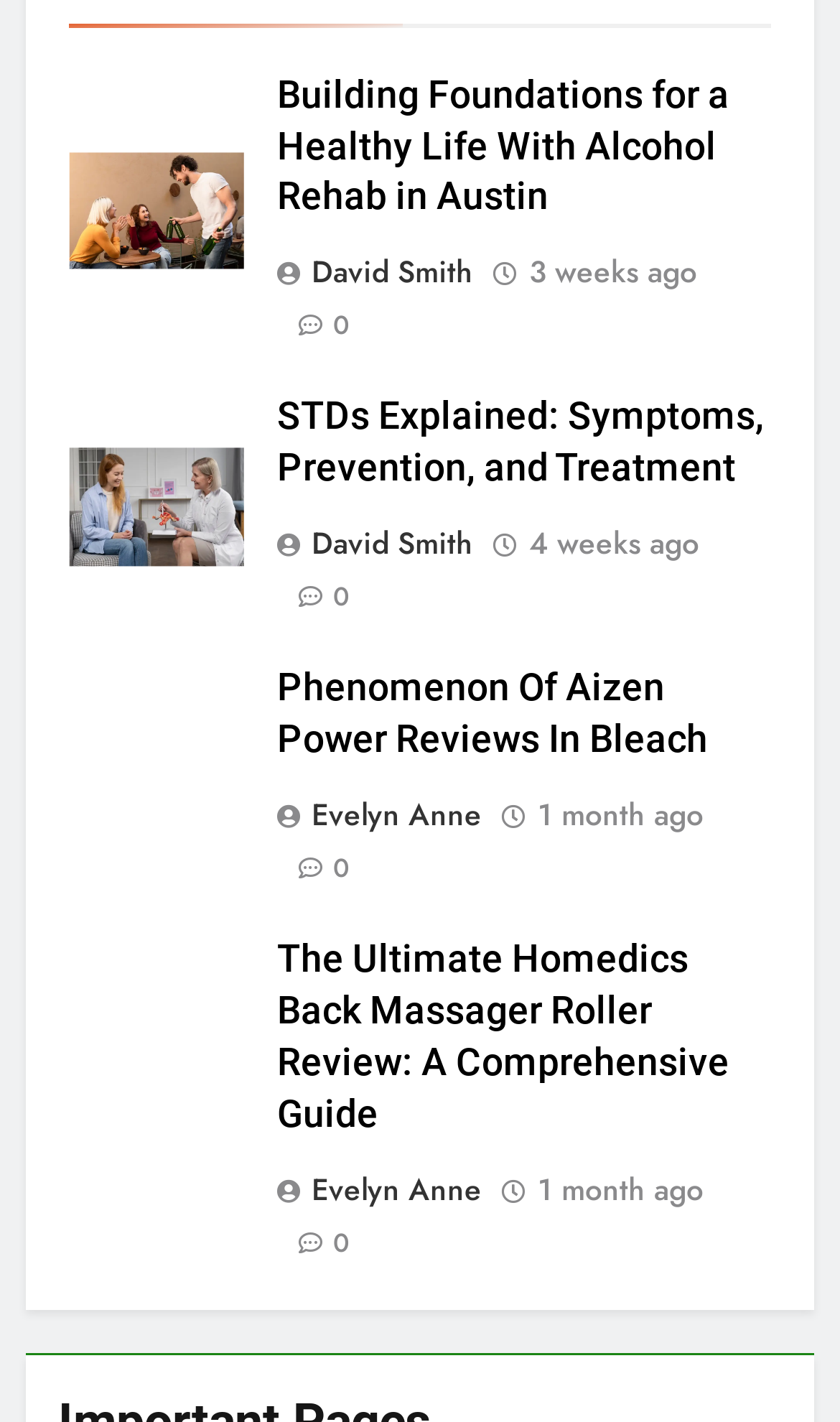Identify the bounding box coordinates of the section that should be clicked to achieve the task described: "Read about alcohol rehab in Austin".

[0.329, 0.051, 0.868, 0.154]